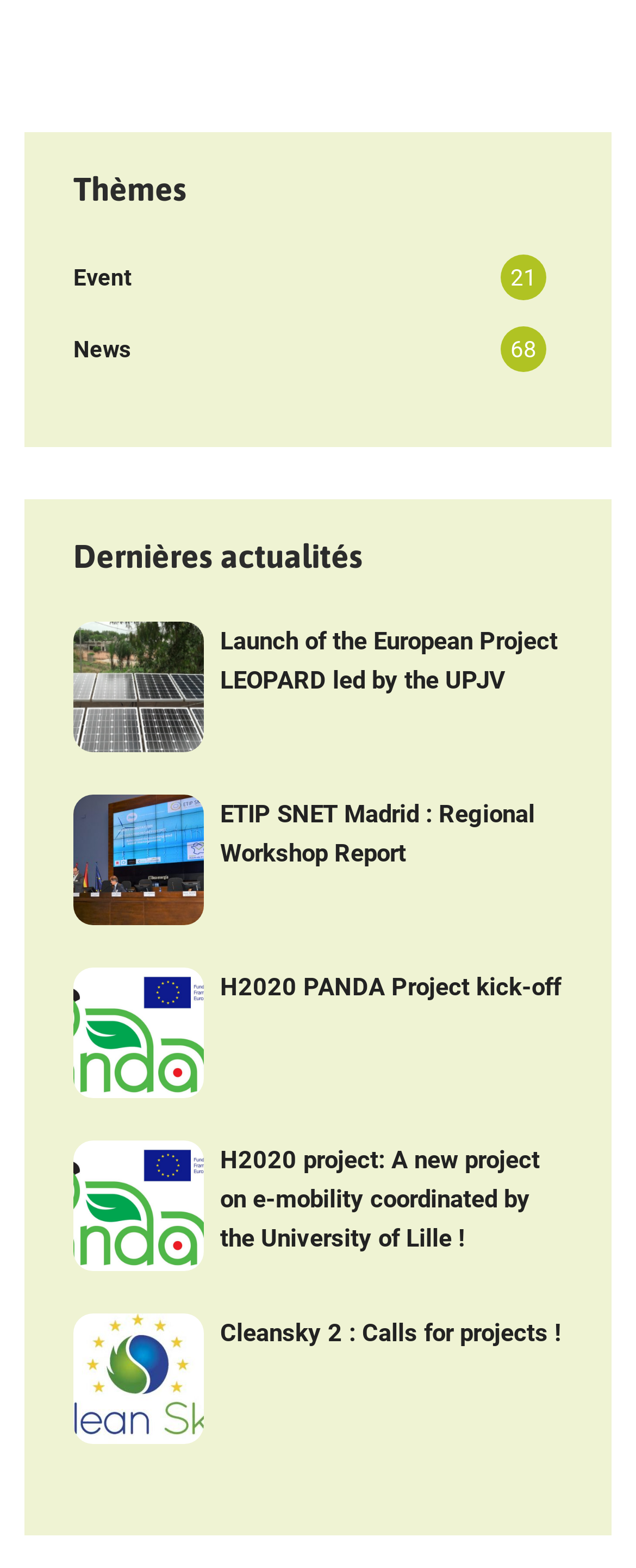Determine the bounding box coordinates of the section to be clicked to follow the instruction: "Check the 'ETIP SNET Madrid : Regional Workshop Report'". The coordinates should be given as four float numbers between 0 and 1, formatted as [left, top, right, bottom].

[0.346, 0.507, 0.885, 0.557]